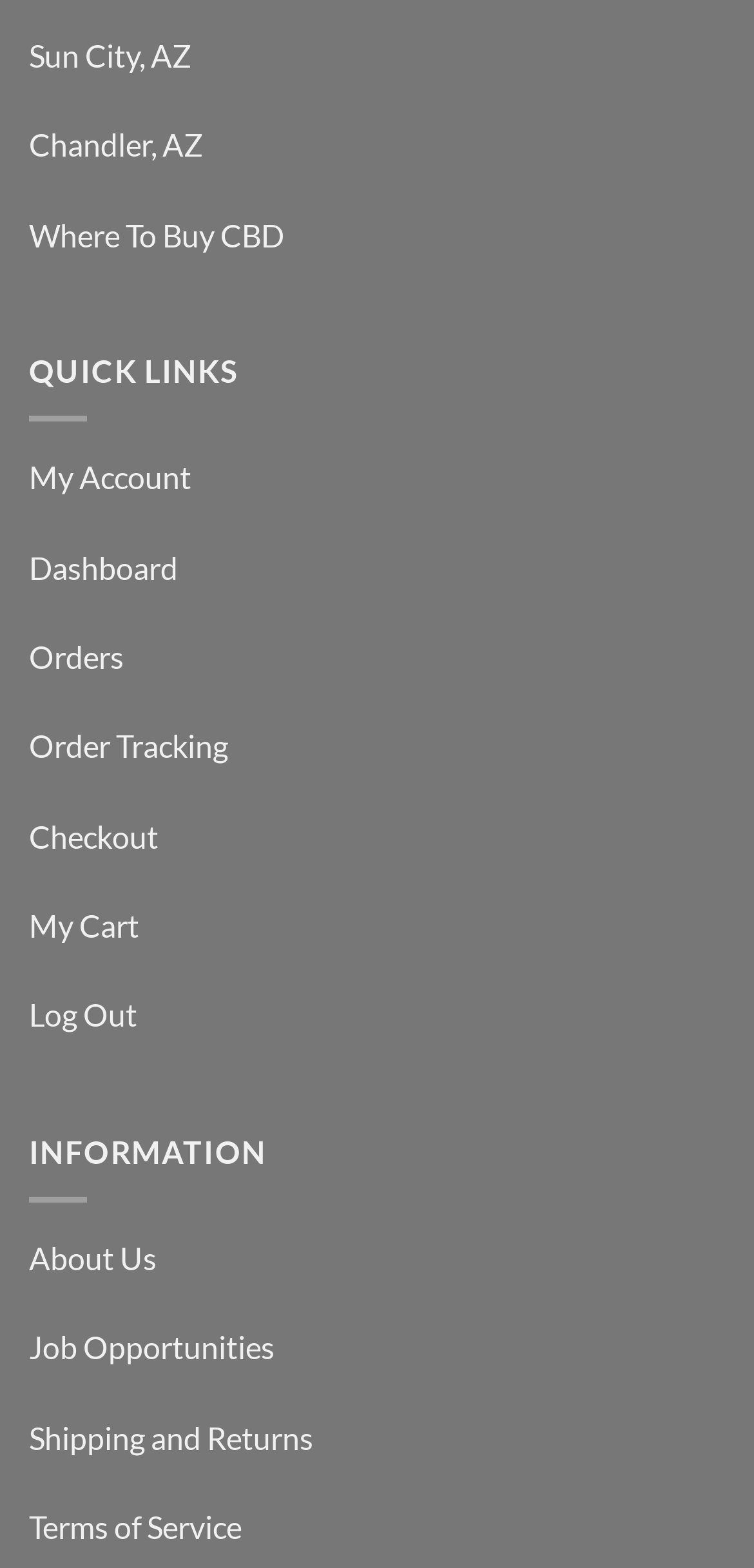Give a one-word or short phrase answer to the question: 
What are the quick links available?

Multiple links